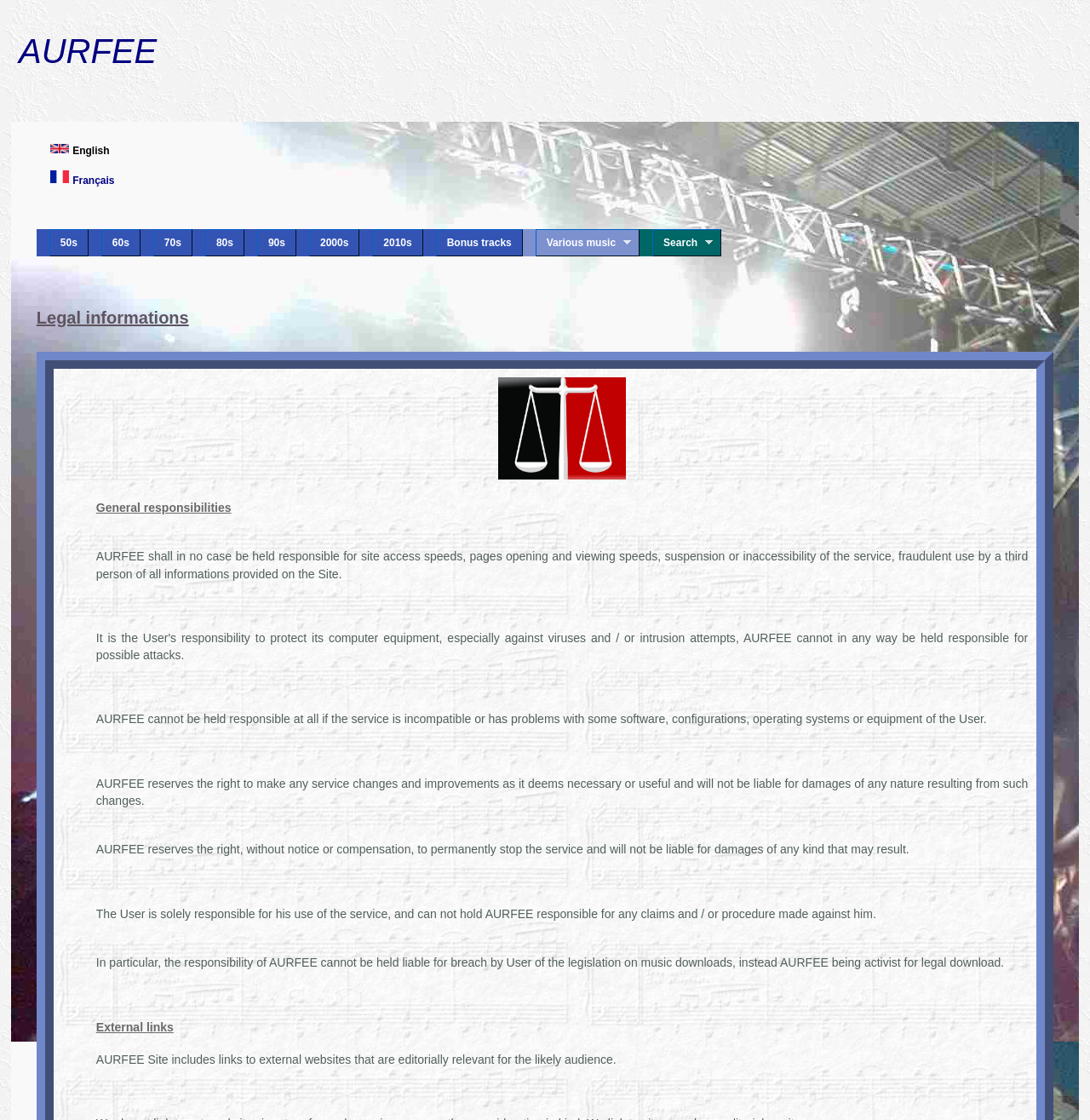What languages are available on the website?
Using the image, answer in one word or phrase.

English, Français